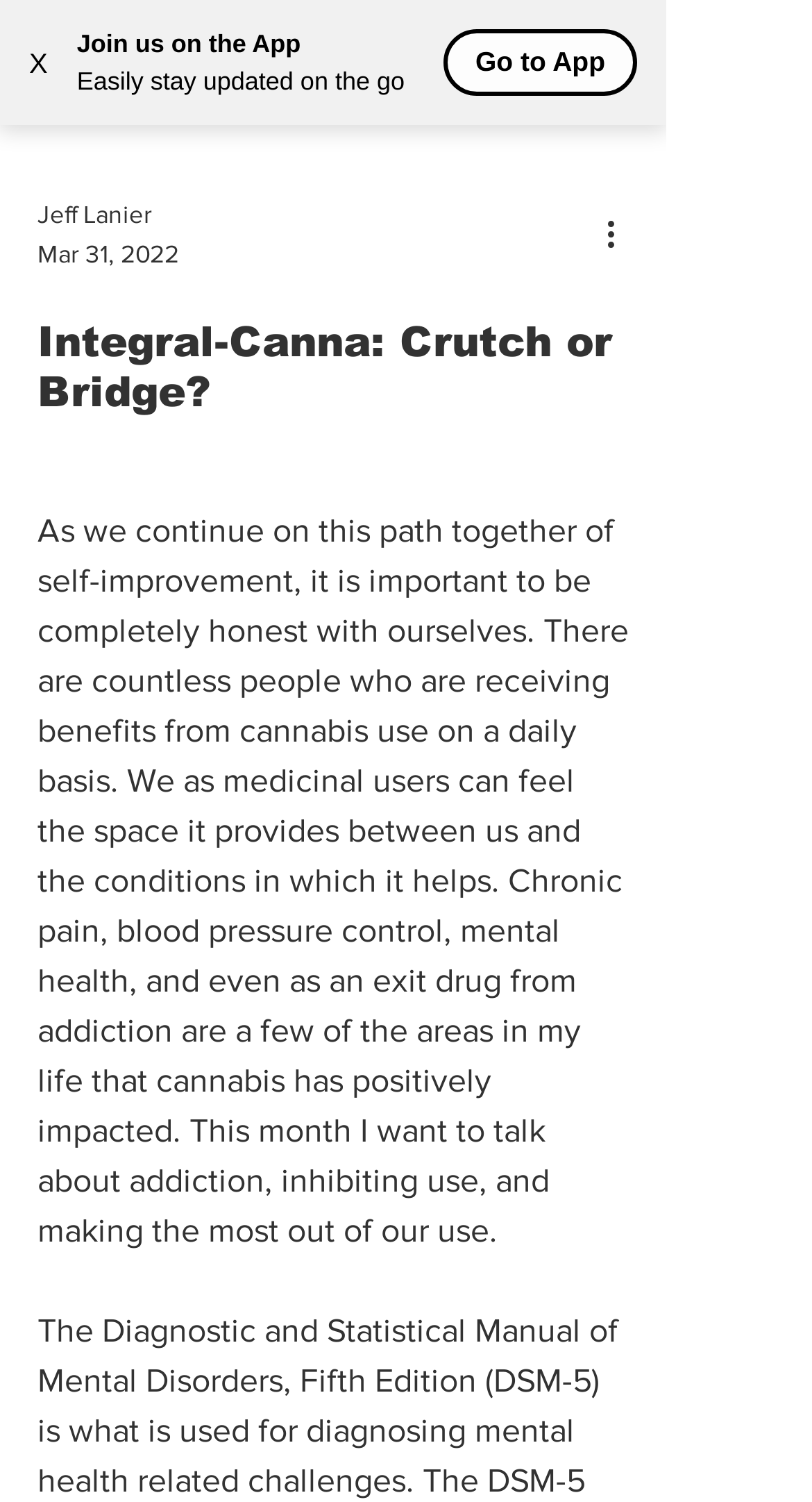Give the bounding box coordinates for the element described by: "Datenschutz".

None